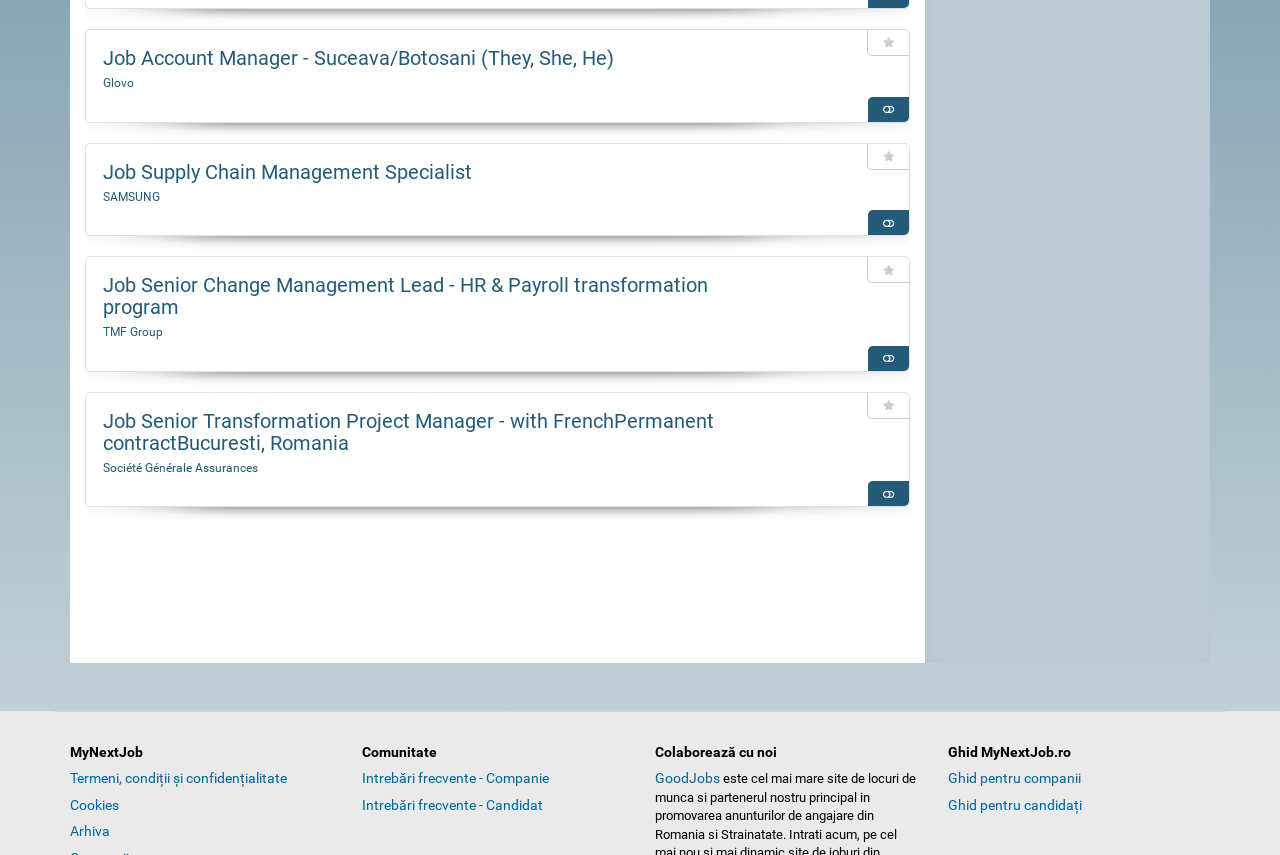Specify the bounding box coordinates (top-left x, top-left y, bottom-right x, bottom-right y) of the UI element in the screenshot that matches this description: Job Supply Chain Management Specialist

[0.08, 0.187, 0.369, 0.215]